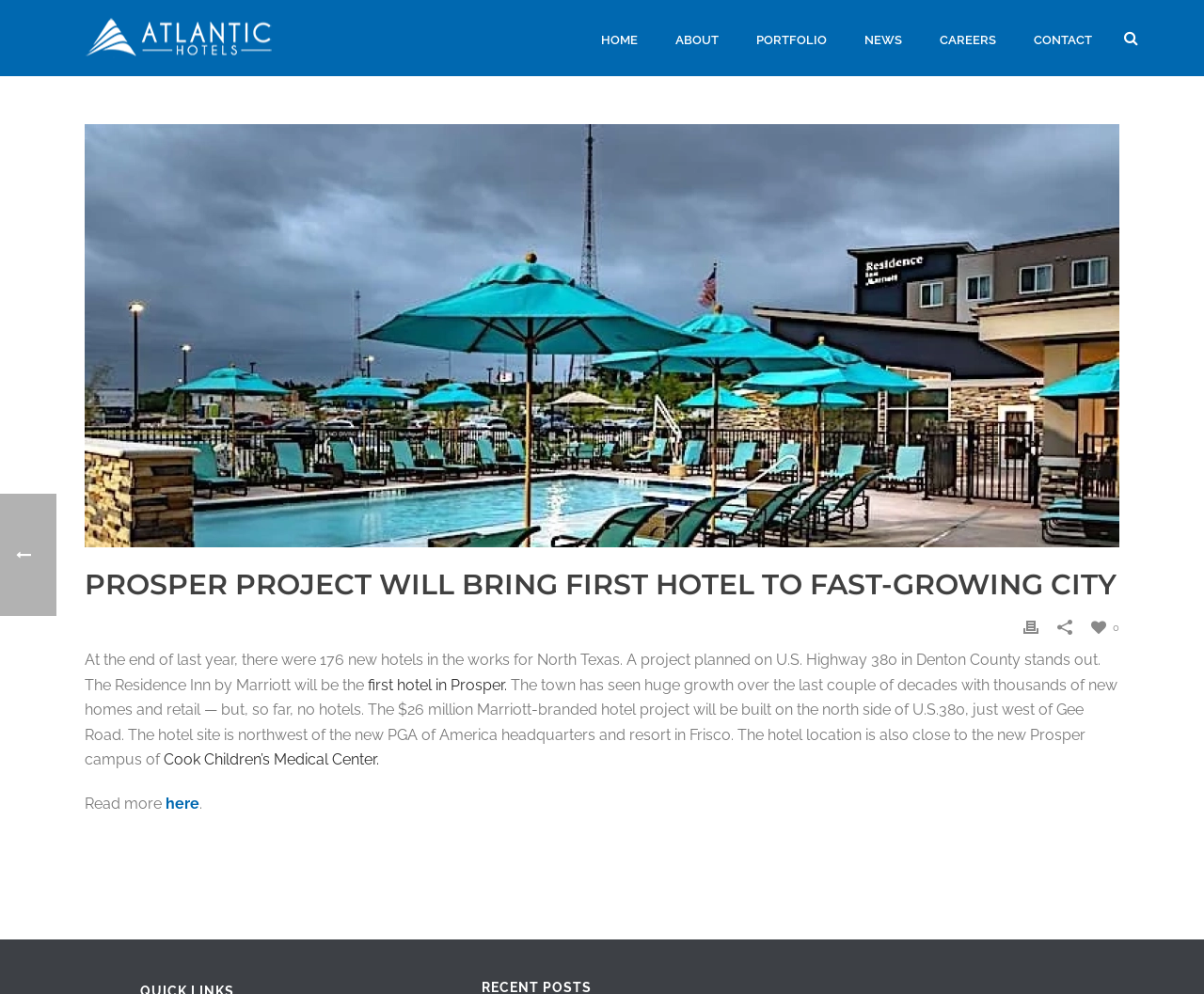How many new hotels were in the works for North Texas?
Refer to the image and respond with a one-word or short-phrase answer.

176